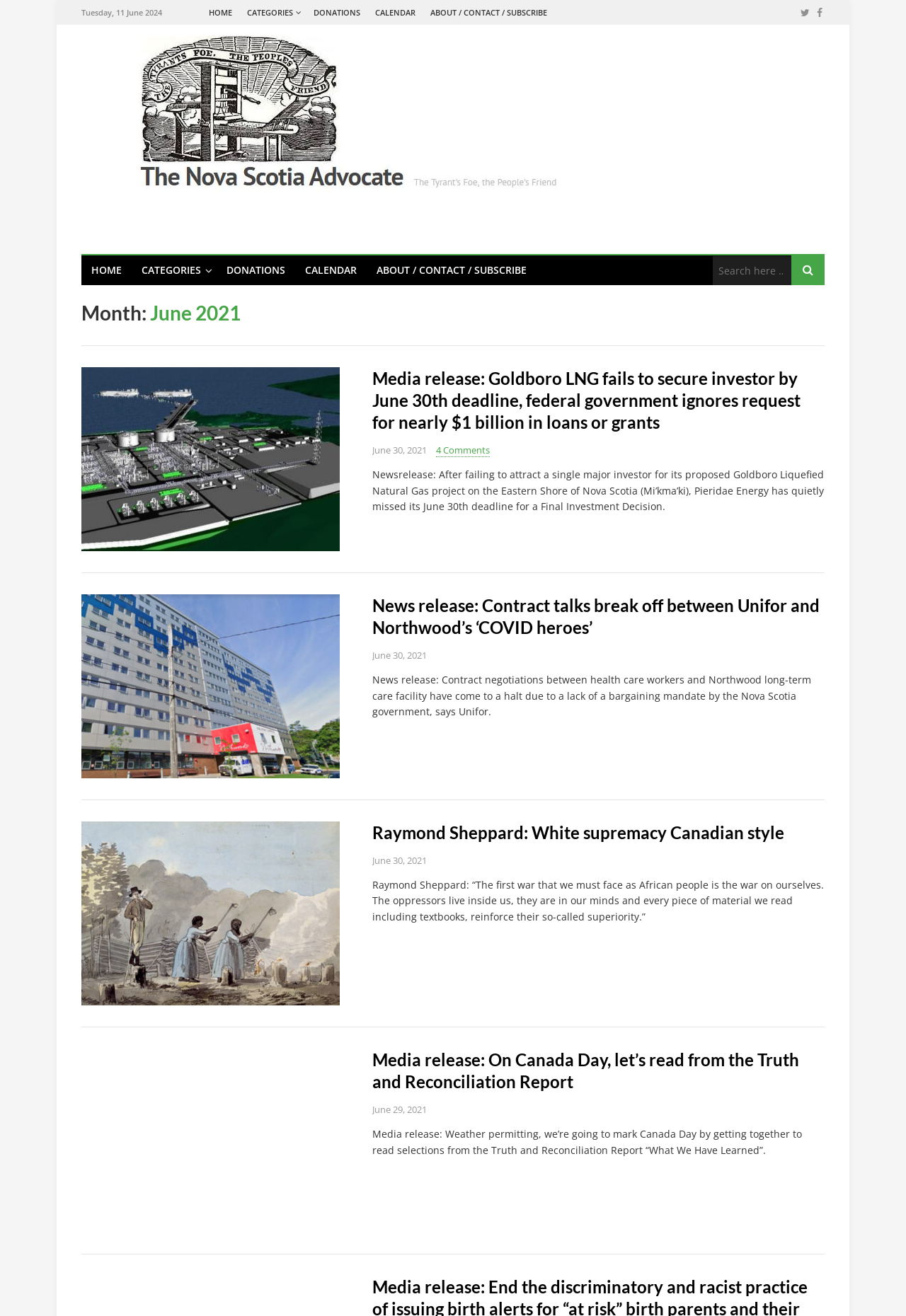Highlight the bounding box coordinates of the region I should click on to meet the following instruction: "Read the article about Goldboro LNG".

[0.09, 0.279, 0.375, 0.419]